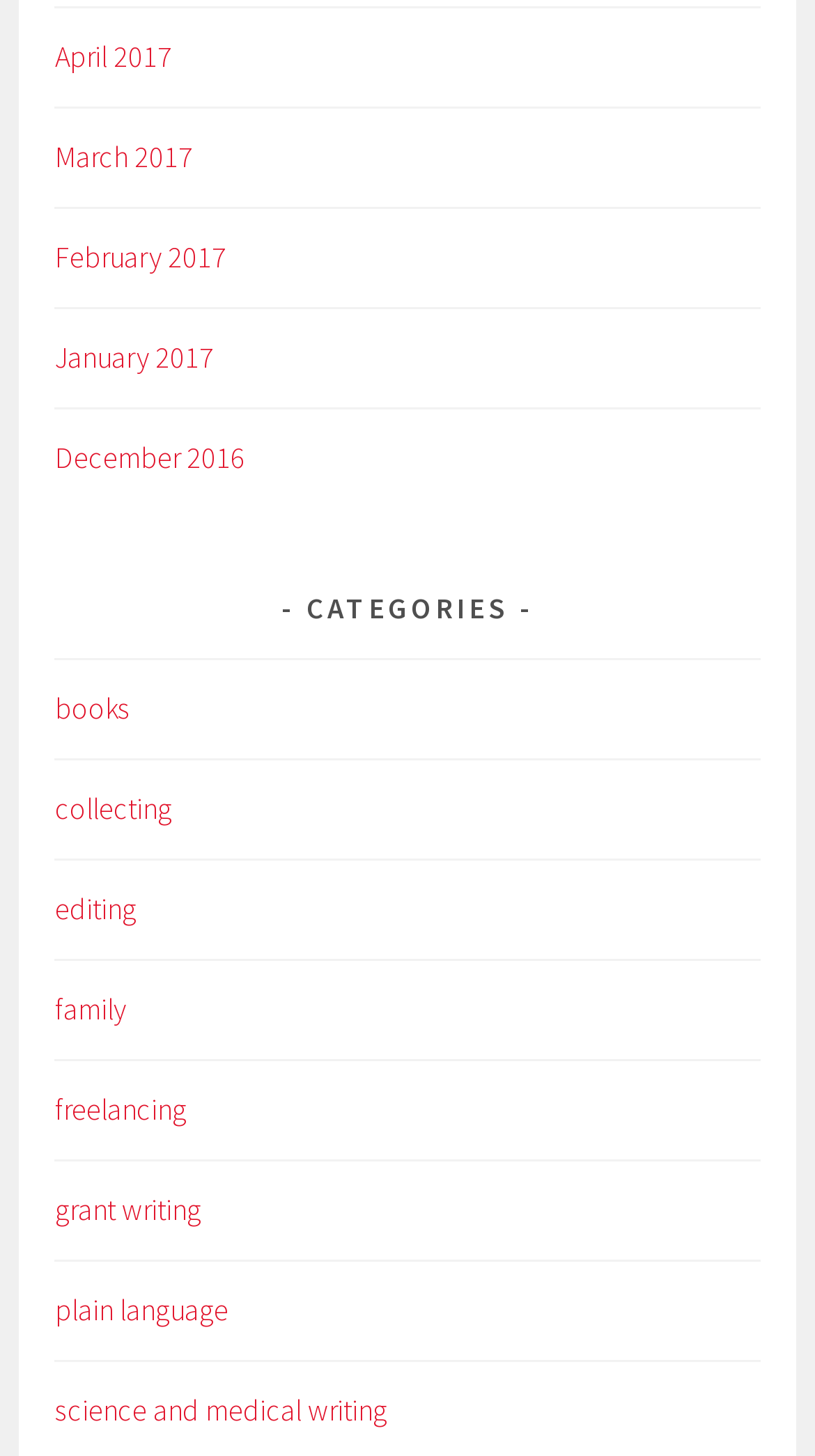How many categories are listed?
With the help of the image, please provide a detailed response to the question.

I counted the number of links under the heading '- CATEGORIES -', starting from 'books' to 'science and medical writing', and found 9 categories listed.